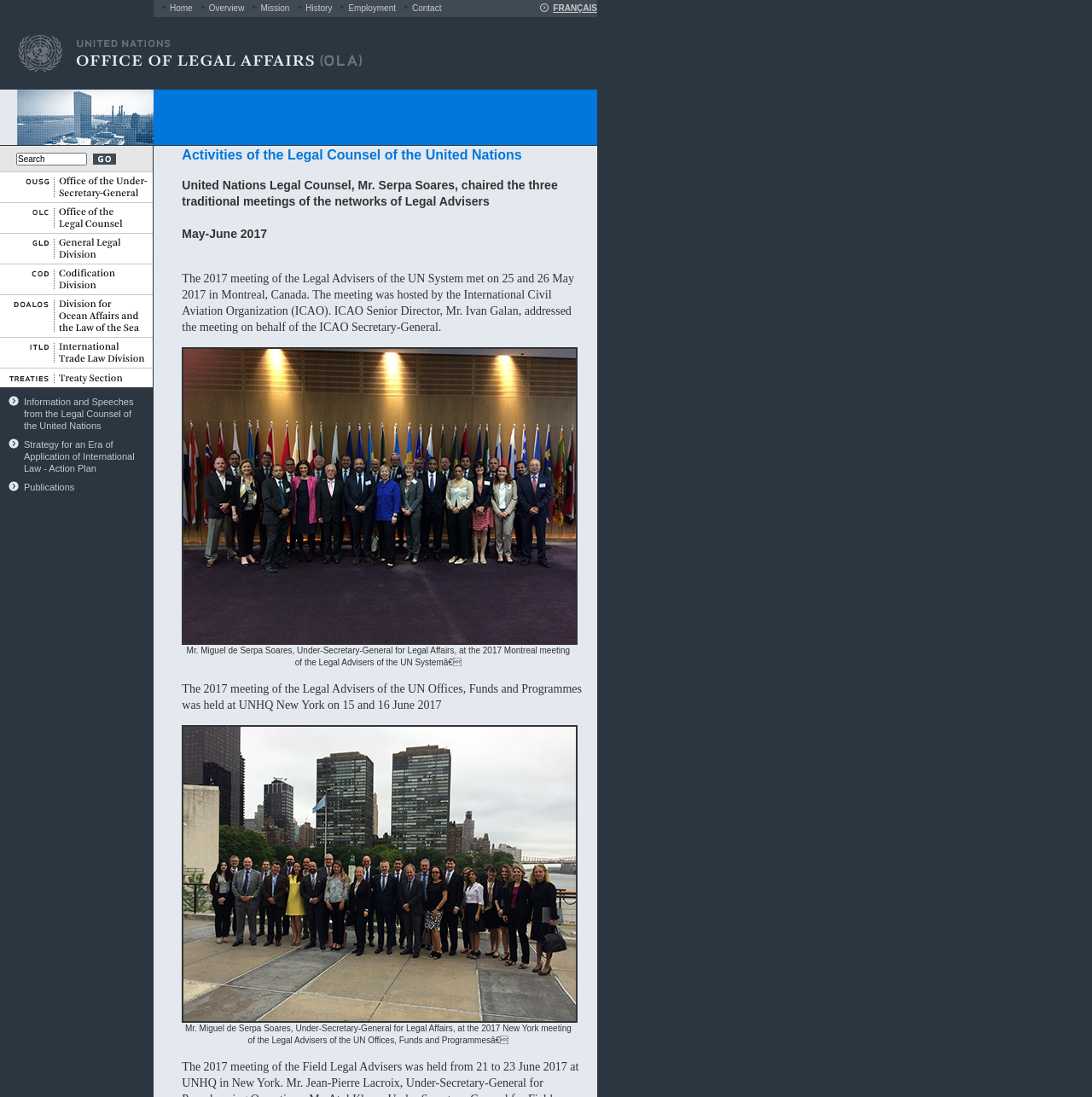Determine the main heading of the webpage and generate its text.

United Nations Legal Counsel, Mr. Serpa Soares, chaired the three traditional meetings of the networks of Legal Advisers

